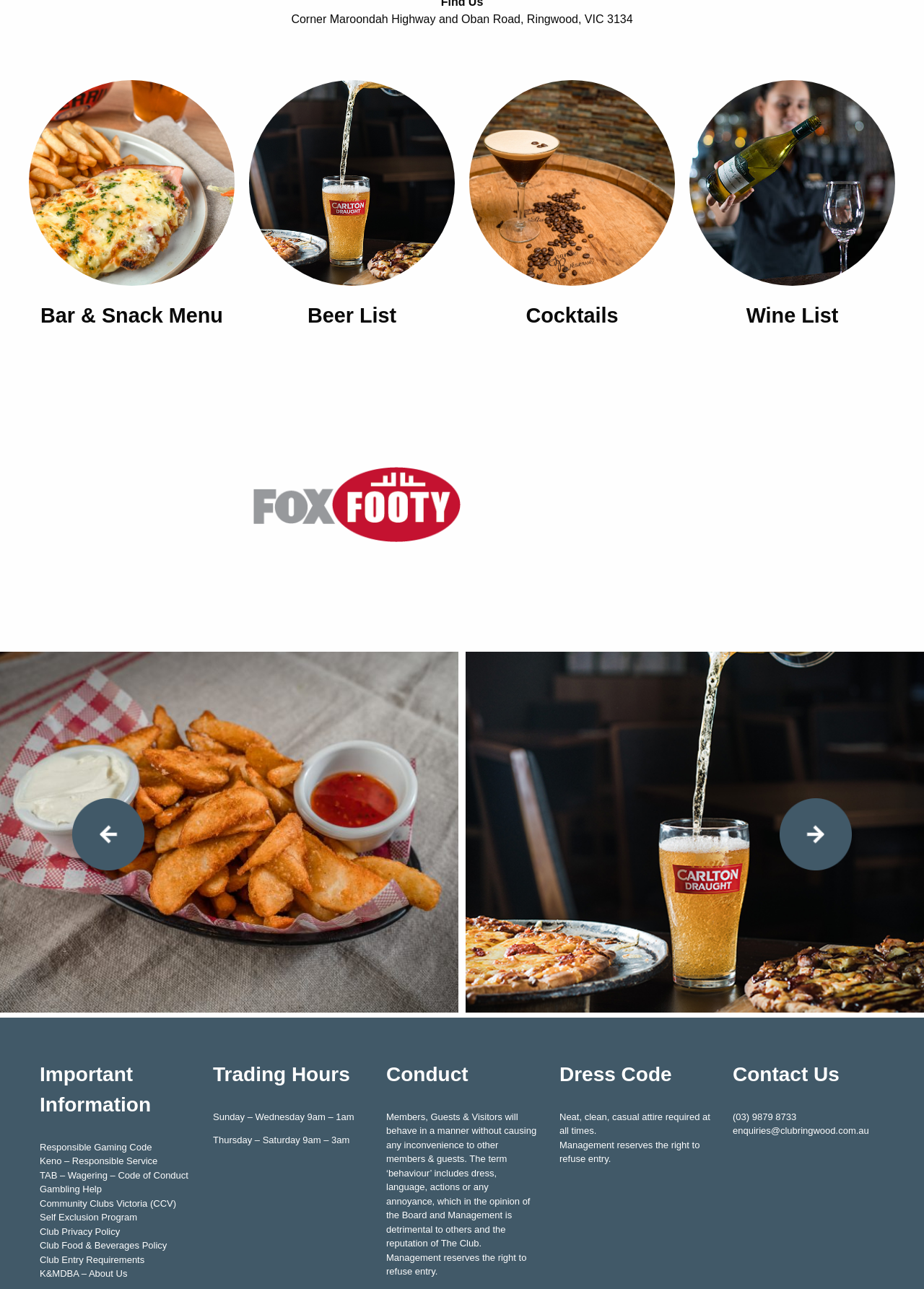Please specify the bounding box coordinates of the clickable section necessary to execute the following command: "View Wine List".

[0.746, 0.062, 0.969, 0.257]